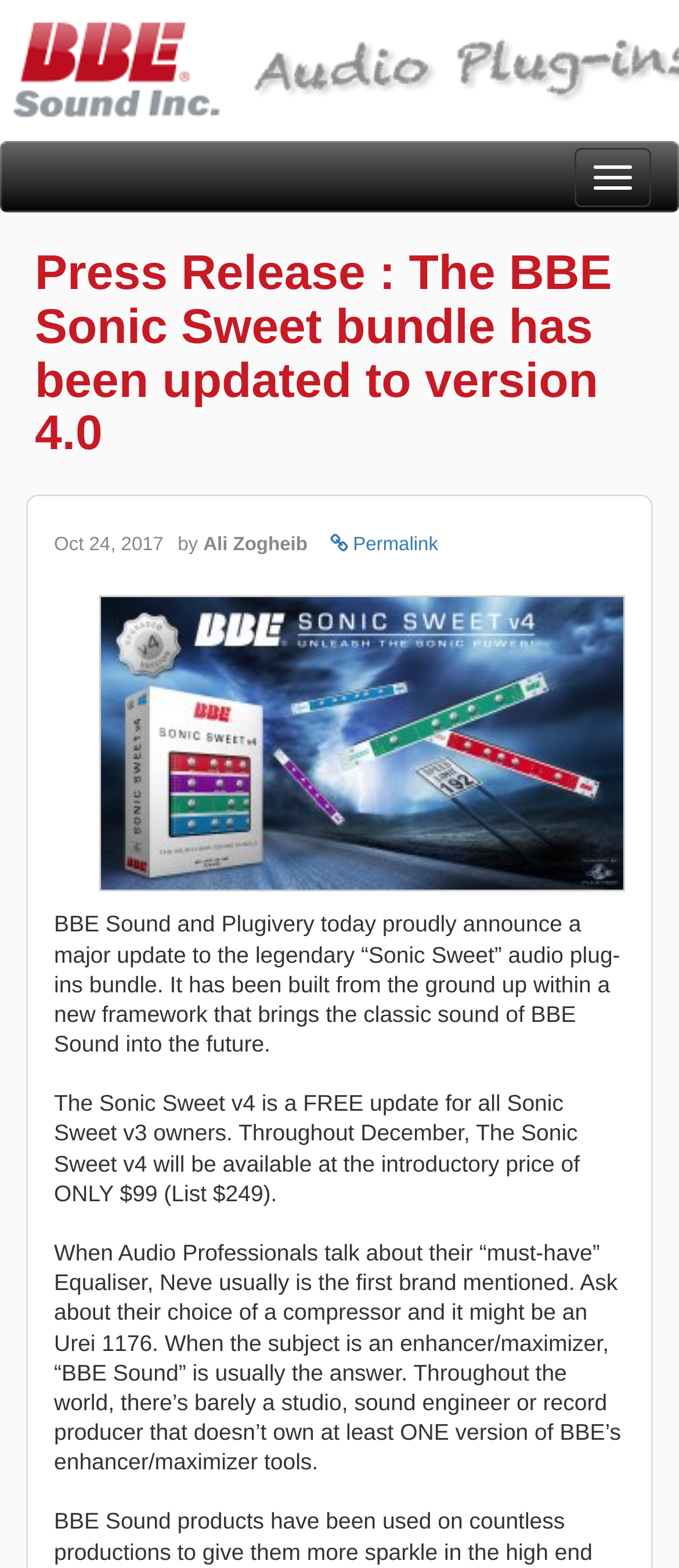Provide a brief response using a word or short phrase to this question:
What is the date of the press release?

Oct 24, 2017